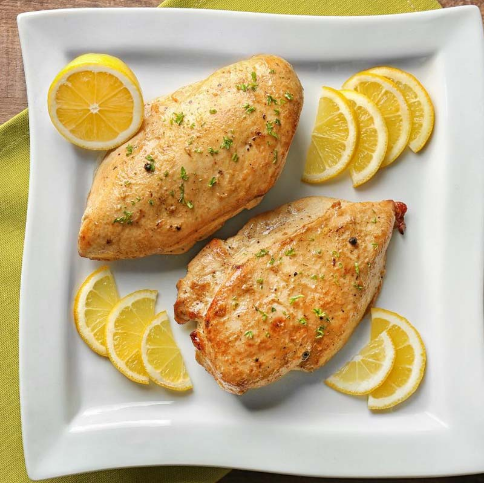Reply to the question with a single word or phrase:
What is the purpose of the green napkin?

Enhancing presentation